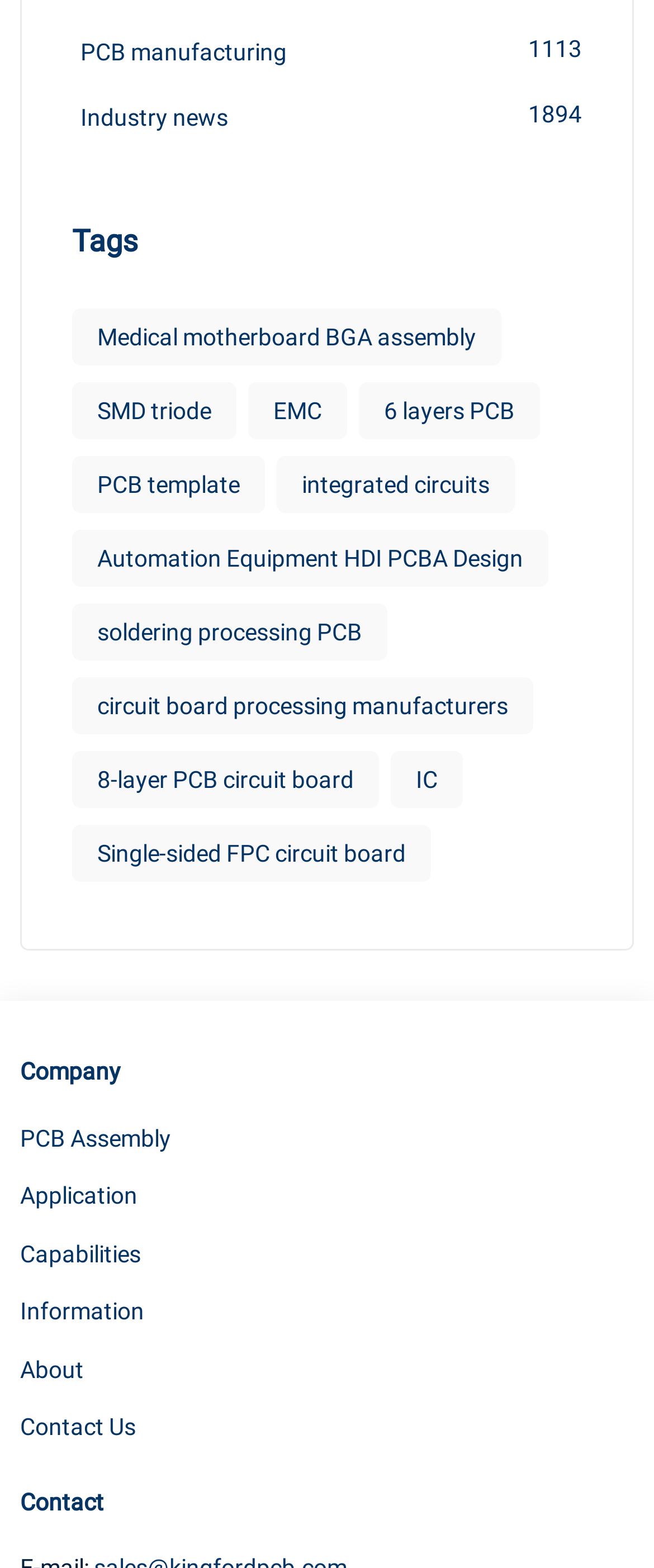Answer the question with a single word or phrase: 
What is the main topic of the webpage?

PCB manufacturing